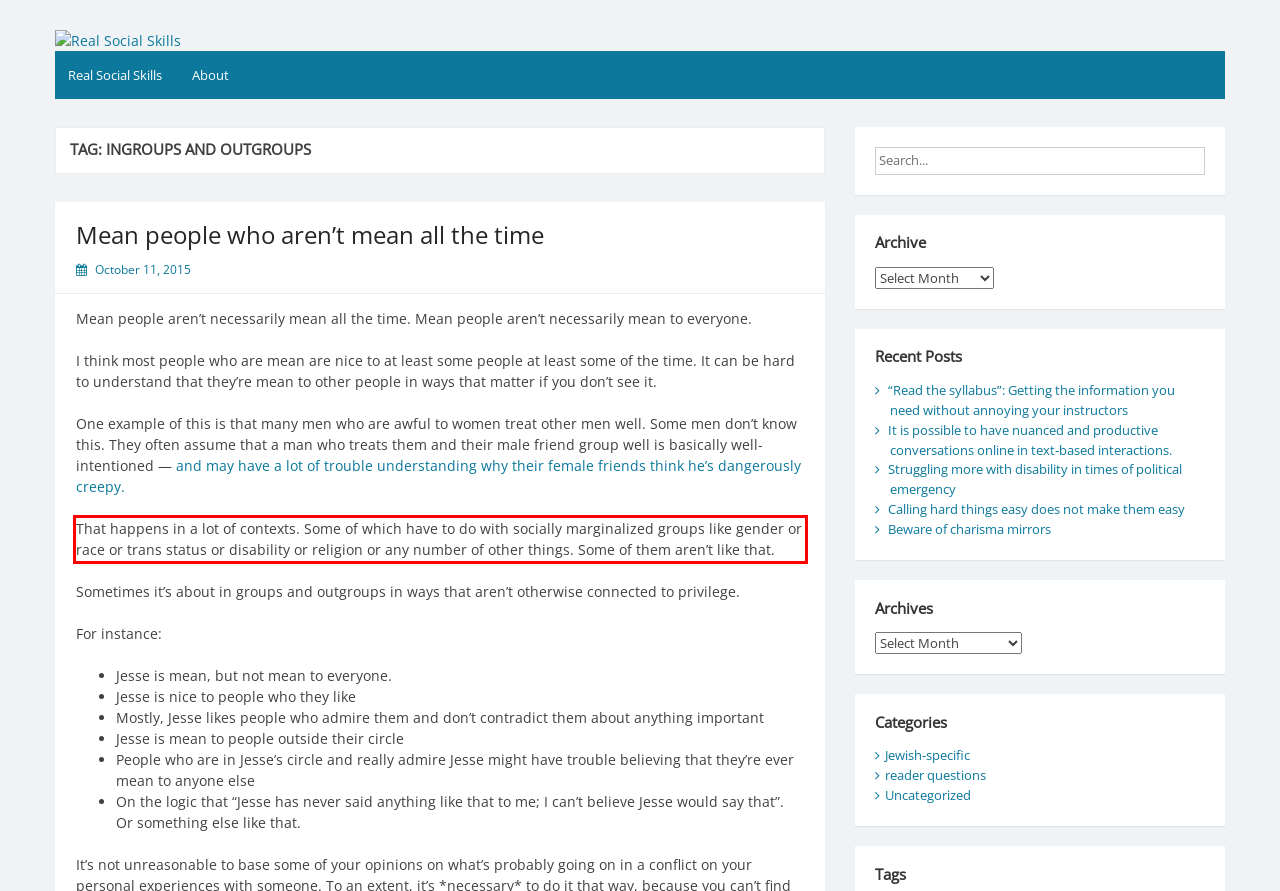Please analyze the screenshot of a webpage and extract the text content within the red bounding box using OCR.

That happens in a lot of contexts. Some of which have to do with socially marginalized groups like gender or race or trans status or disability or religion or any number of other things. Some of them aren’t like that.